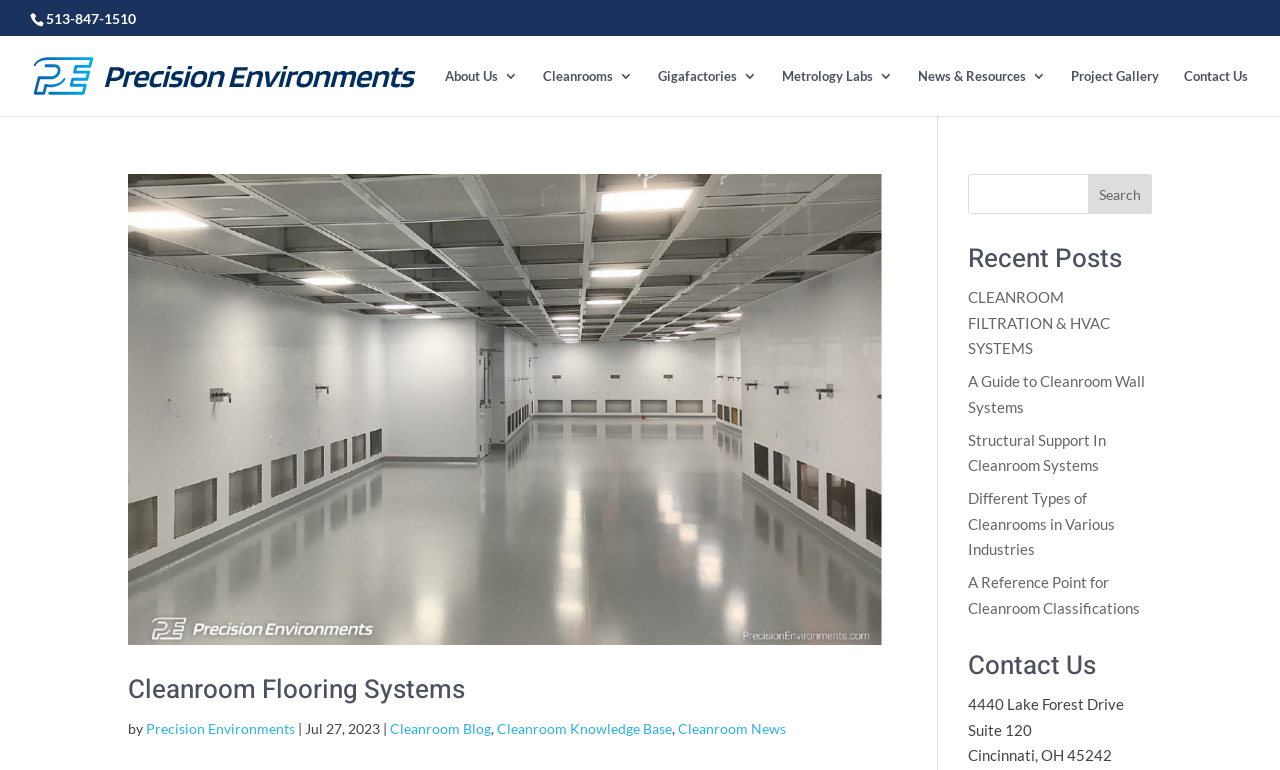Determine the bounding box coordinates of the element that should be clicked to execute the following command: "Contact us".

[0.925, 0.09, 0.975, 0.151]